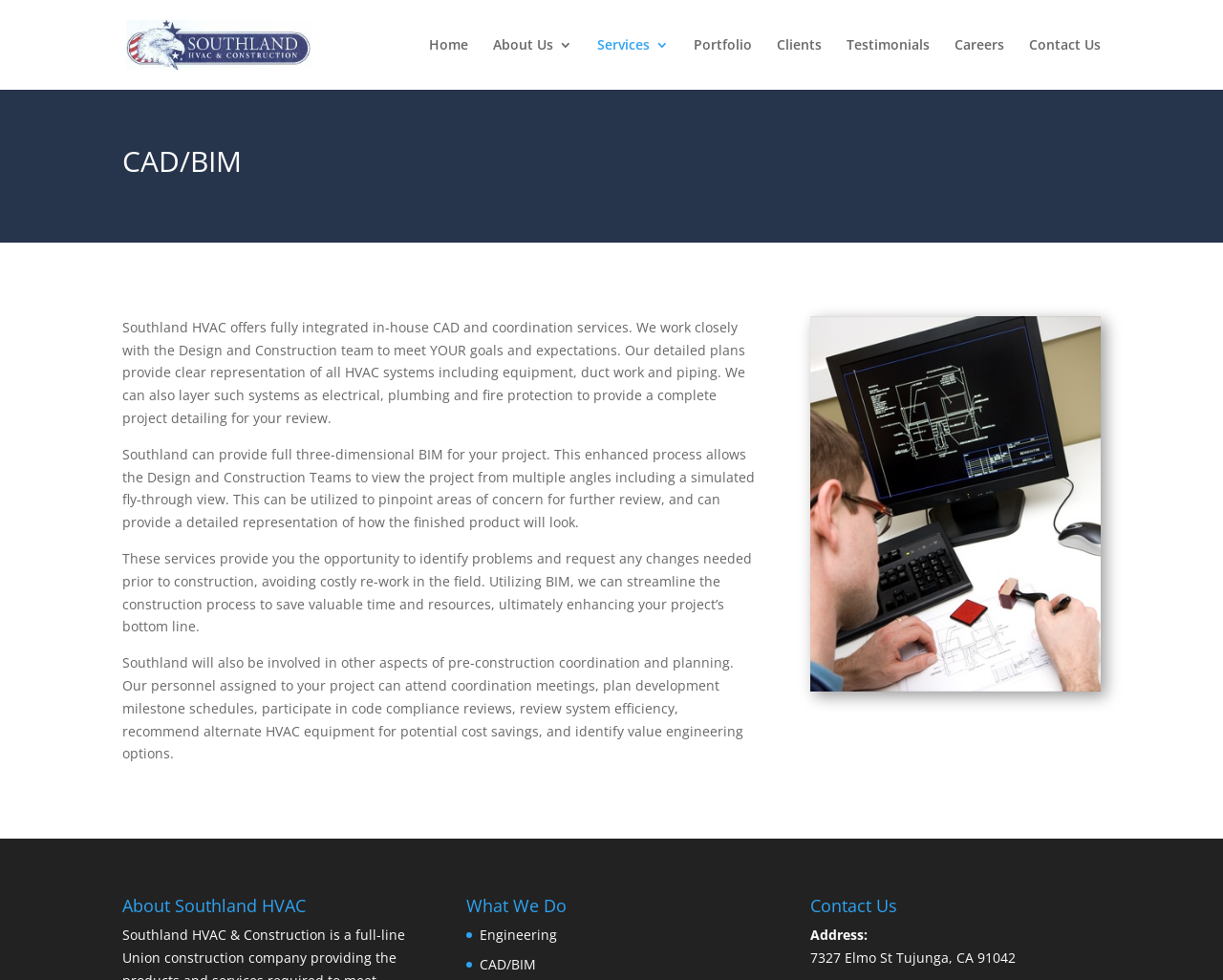Examine the image and give a thorough answer to the following question:
What services does Southland HVAC offer?

The services offered by Southland HVAC are mentioned in the article section of the webpage, which states that they offer fully integrated in-house CAD and coordination services, as well as three-dimensional BIM for projects.